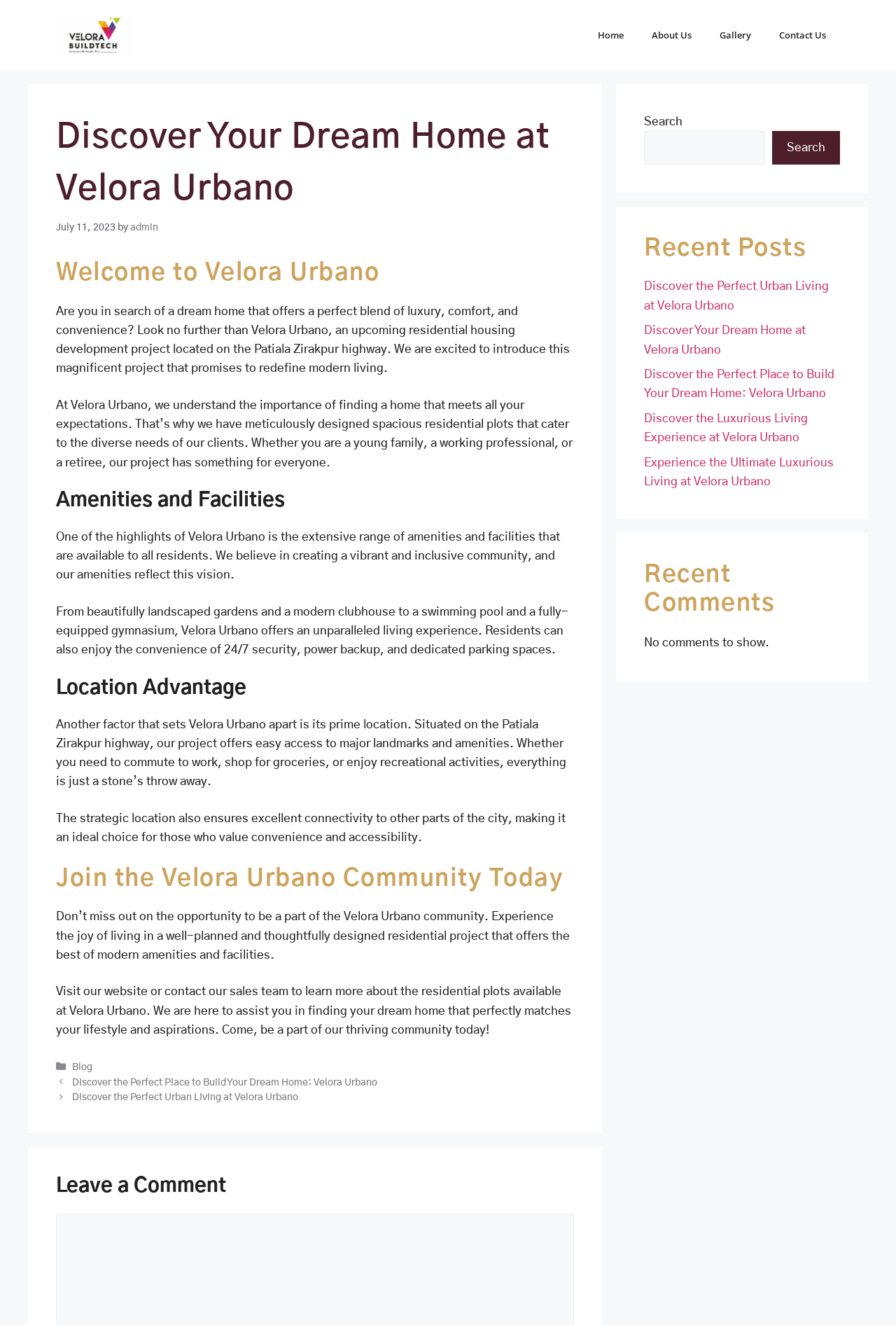What is the theme of the recent posts section? Analyze the screenshot and reply with just one word or a short phrase.

Velora Urbano